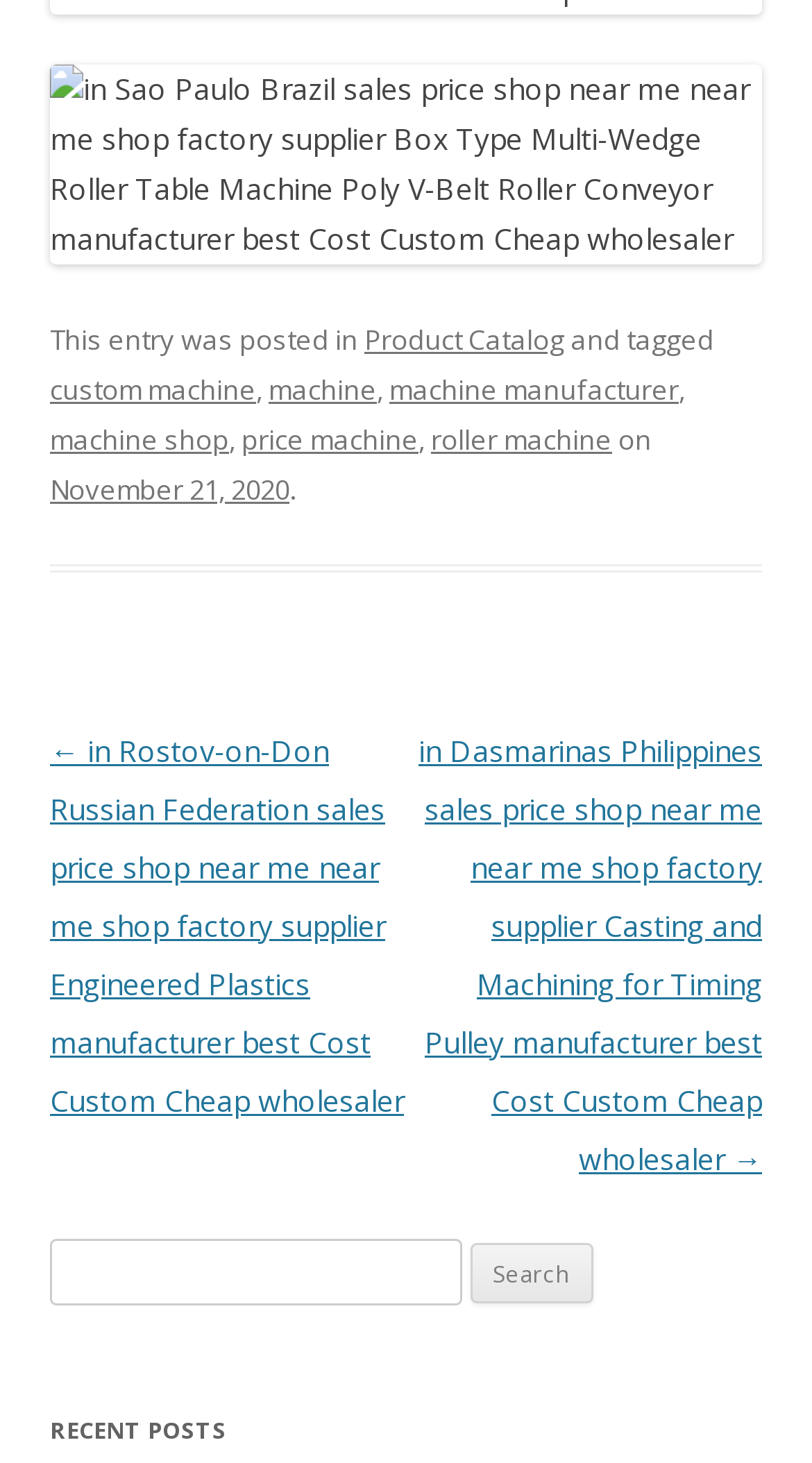What is the category of the recent posts?
Could you answer the question in a detailed manner, providing as much information as possible?

The recent posts section is located below the search section and has a heading 'RECENT POSTS', and the footer section has a link 'Product Catalog', which suggests that the recent posts are related to the product catalog.